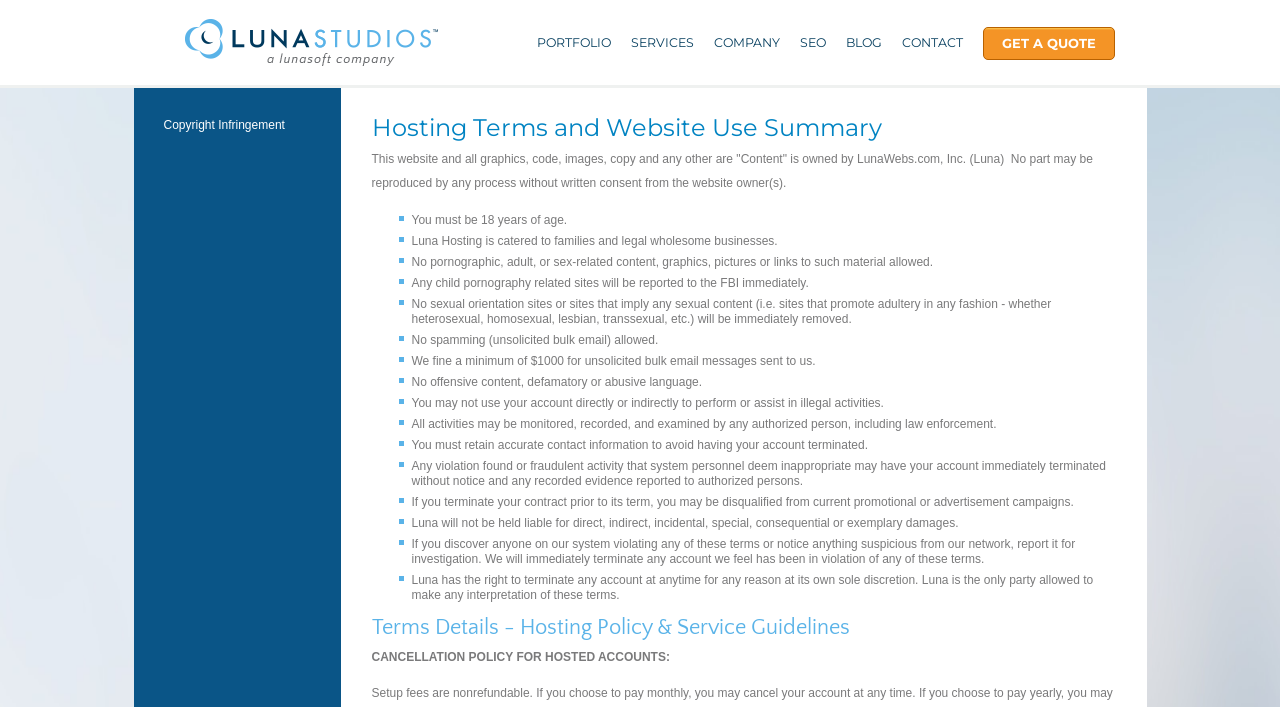Please provide a brief answer to the following inquiry using a single word or phrase:
What is the purpose of Luna Hosting?

Families and legal wholesome businesses